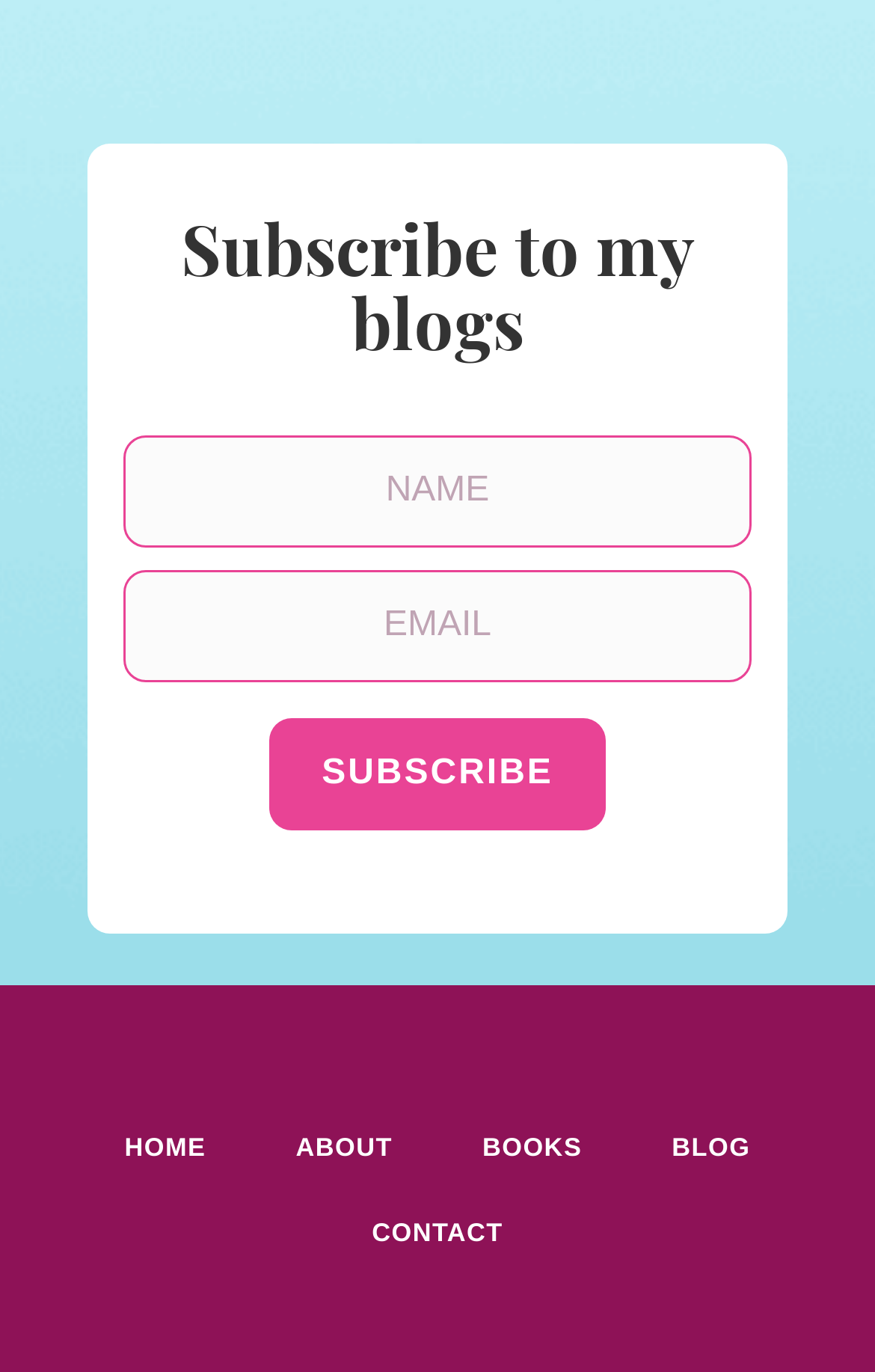Find the bounding box coordinates of the element you need to click on to perform this action: 'Subscribe to the blog'. The coordinates should be represented by four float values between 0 and 1, in the format [left, top, right, bottom].

[0.308, 0.523, 0.692, 0.605]